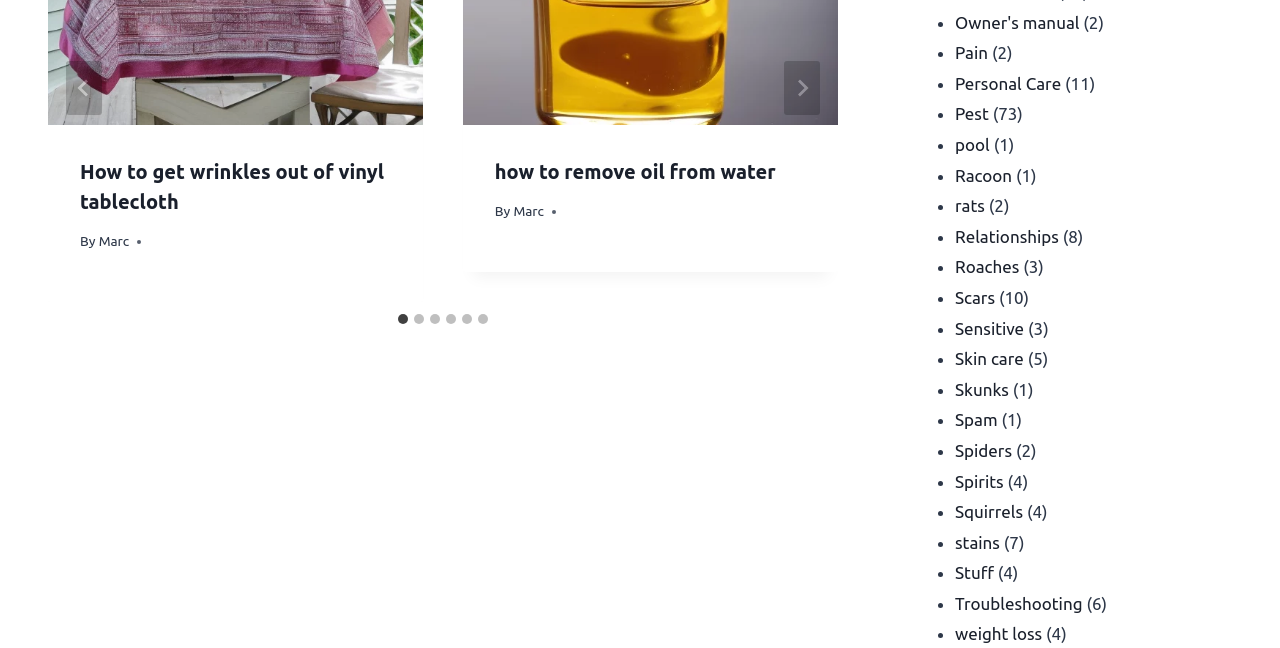Using the information in the image, give a comprehensive answer to the question: 
What is the title of the first article?

I found the title of the first article by looking at the heading element with the text 'How to get wrinkles out of vinyl tablecloth' which is located inside the HeaderAsNonLandmark element with the bounding box coordinates [0.062, 0.243, 0.305, 0.39].